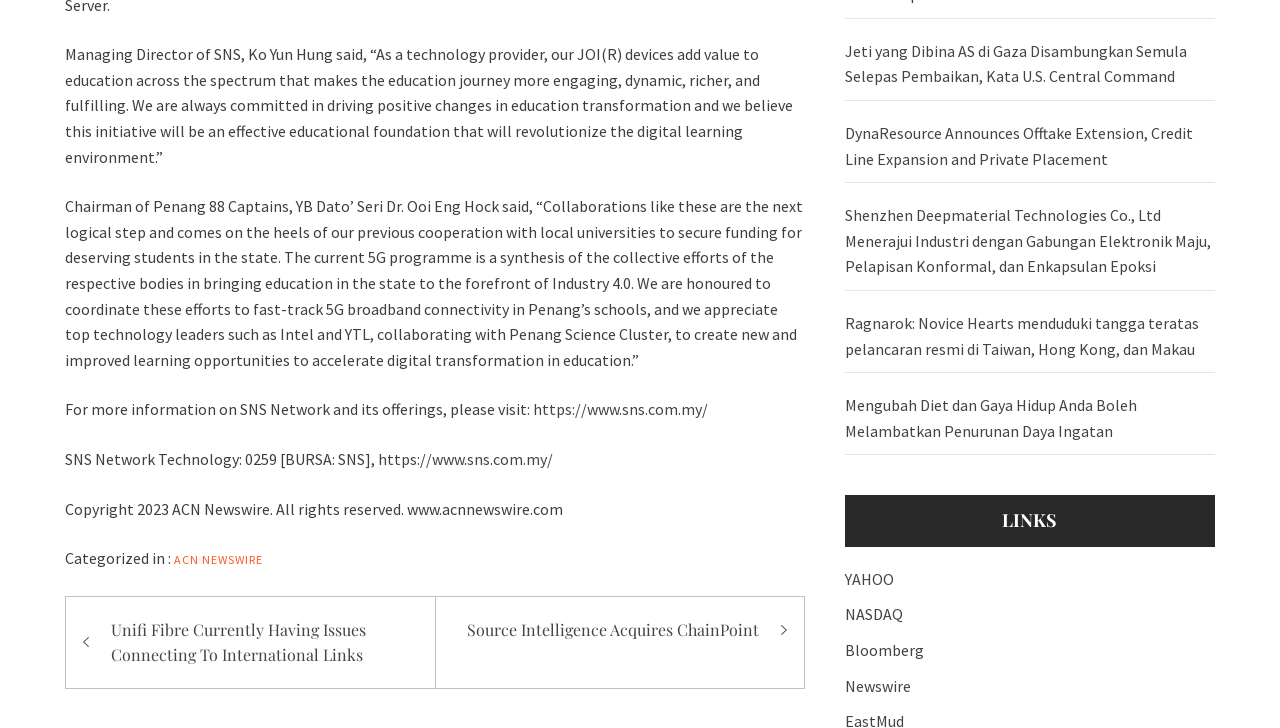Could you determine the bounding box coordinates of the clickable element to complete the instruction: "Check the May 2022 link"? Provide the coordinates as four float numbers between 0 and 1, i.e., [left, top, right, bottom].

None